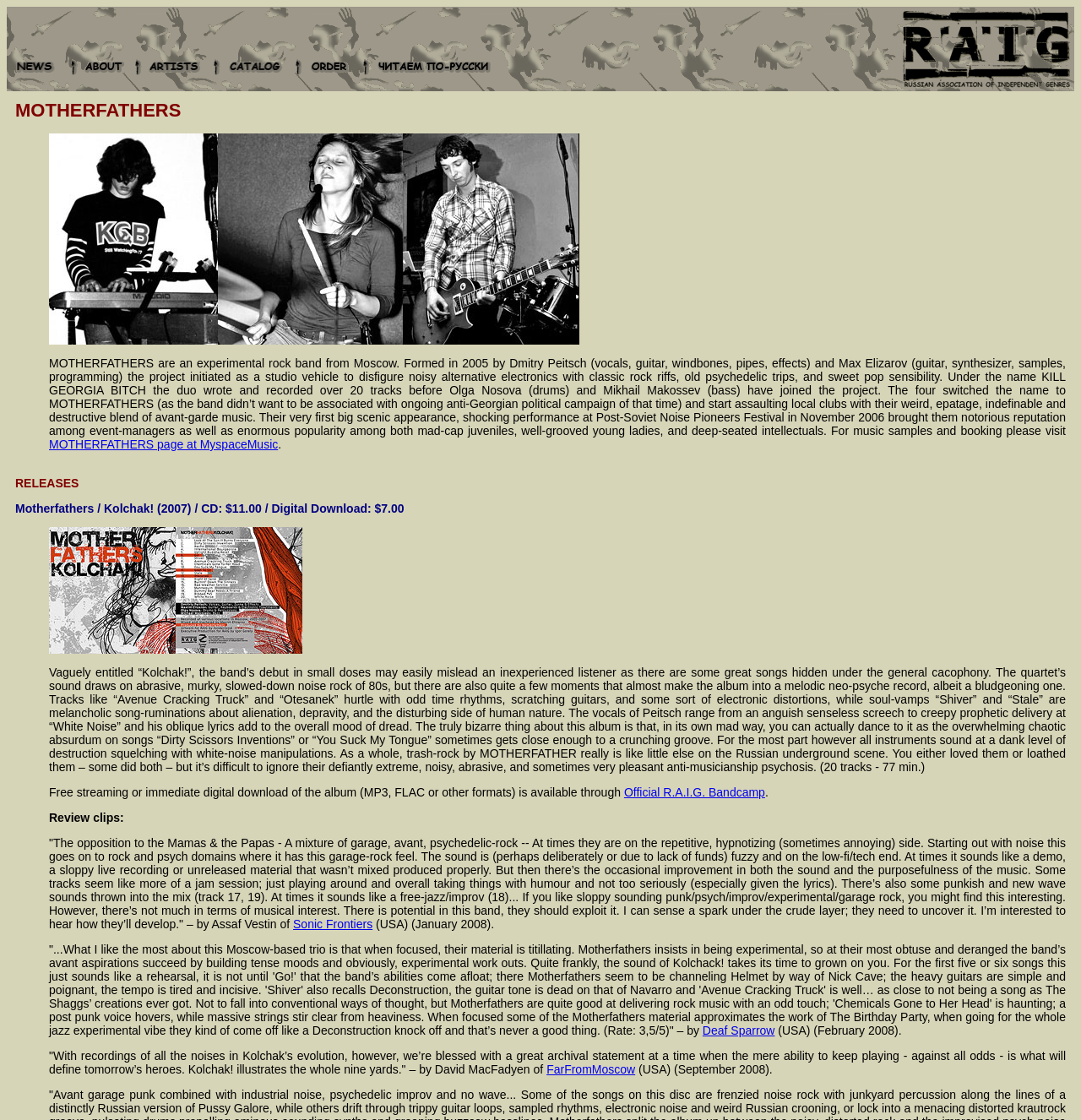Write an extensive caption that covers every aspect of the webpage.

The webpage is about the Russian Association Of Independent Genres, specifically featuring the experimental rock band MOTHERFATHERS. At the top, there is a navigation menu with links to "News", "About", "Artists", "Catalog", "Order", and "RU-zone", each accompanied by an image. To the right of the menu, there is a large image of the RAIG logo.

Below the navigation menu, there is a section dedicated to MOTHERFATHERS. It starts with a brief introduction to the band, describing their music style and formation. There is also a link to their MyspaceMusic page.

The next section is about the band's releases, specifically their debut album "Kolchak!" released in 2007. The album's details, including price and format options, are provided. There is also a lengthy review of the album, describing its sound and style.

Following the album review, there are several quotes from music critics and reviewers, each with a link to the original source. These quotes provide additional insights into the band's music and style.

Overall, the webpage is focused on promoting MOTHERFATHERS and their music, with a clean and organized layout that makes it easy to navigate and find information about the band.